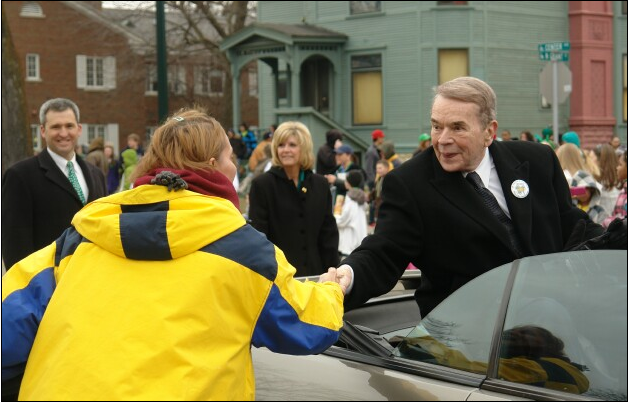Offer an in-depth caption of the image, mentioning all notable aspects.

In a bustling outdoor setting, a significant moment unfolds as a distinguished figure in formal attire engages warmly with a community member. The man, identified as Congressman Dale Kildee, exudes a welcoming demeanor as he extends his hand for a handshake from a woman wearing a brightly colored yellow and blue jacket. Behind them, a crowd of supporters can be seen, reflecting a festive atmosphere, likely part of a local event or parade. 

Prominent in the background is a woman in a dark coat observing the interaction, while a man in a green tie smiles, suggesting a spirit of camaraderie and community engagement. The scene captures a moment of connection between leaders and constituents, illustrating the importance of public service and outreach. The architecture in the background hints at a quaint, historical neighborhood, further enriching the context of this lively public gathering.